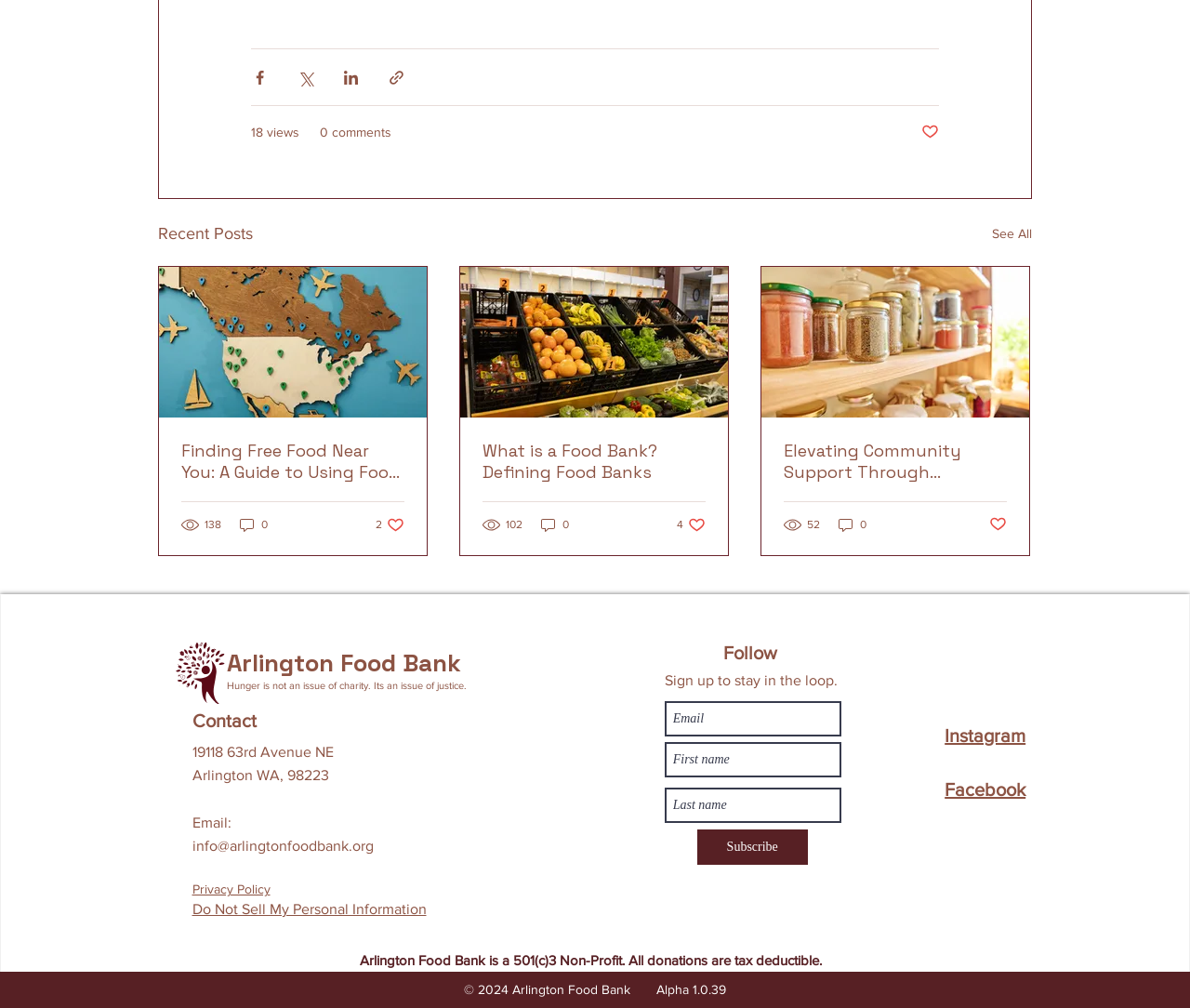Locate the UI element that matches the description . in the webpage screenshot. Return the bounding box coordinates in the format (top-left x, top-left y, bottom-right x, bottom-right y), with values ranging from 0 to 1.

[0.146, 0.635, 0.19, 0.701]